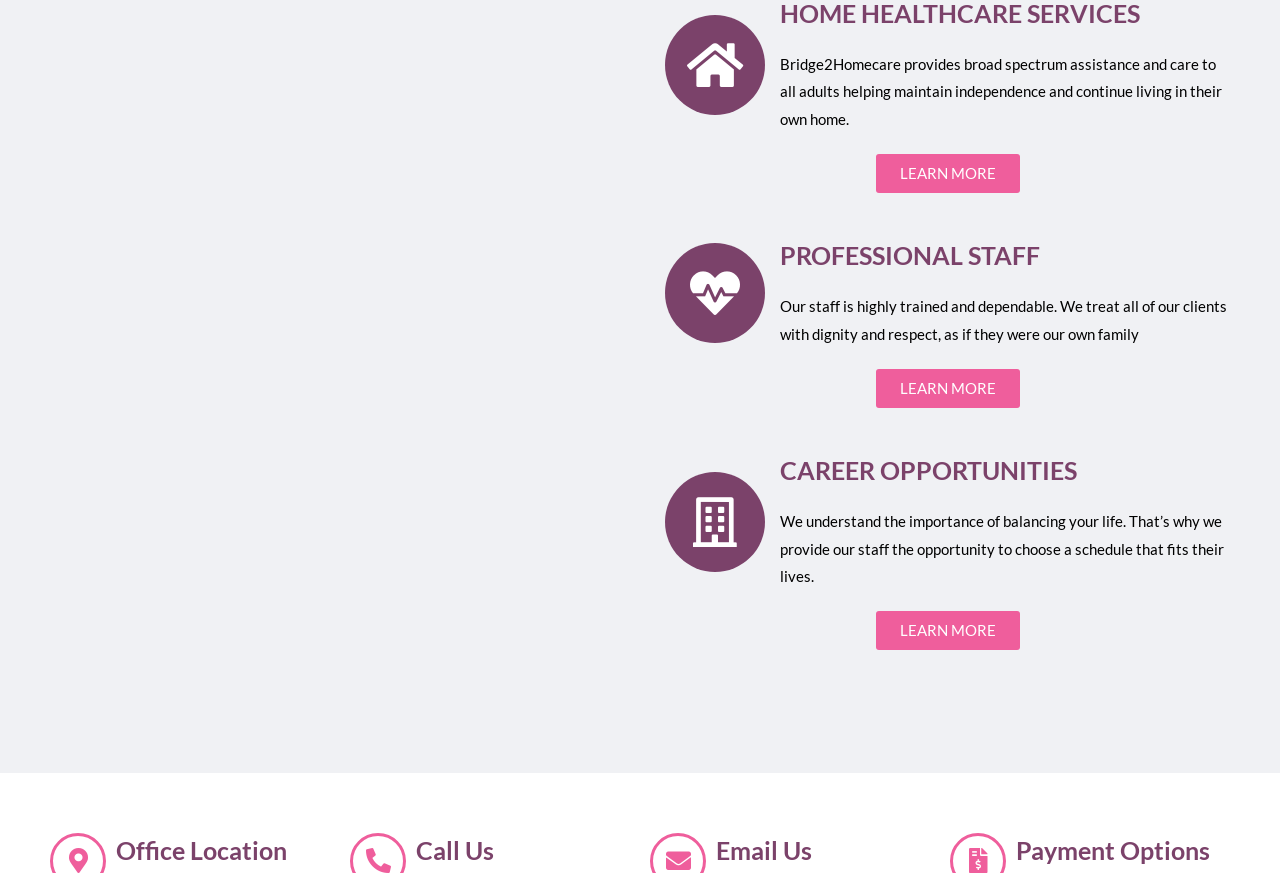What is the phone number of Bridge2Homecare?
Please answer the question as detailed as possible.

I found the phone number by looking at the 'Call Us' section, which contains the link '(413) 285-7755'.